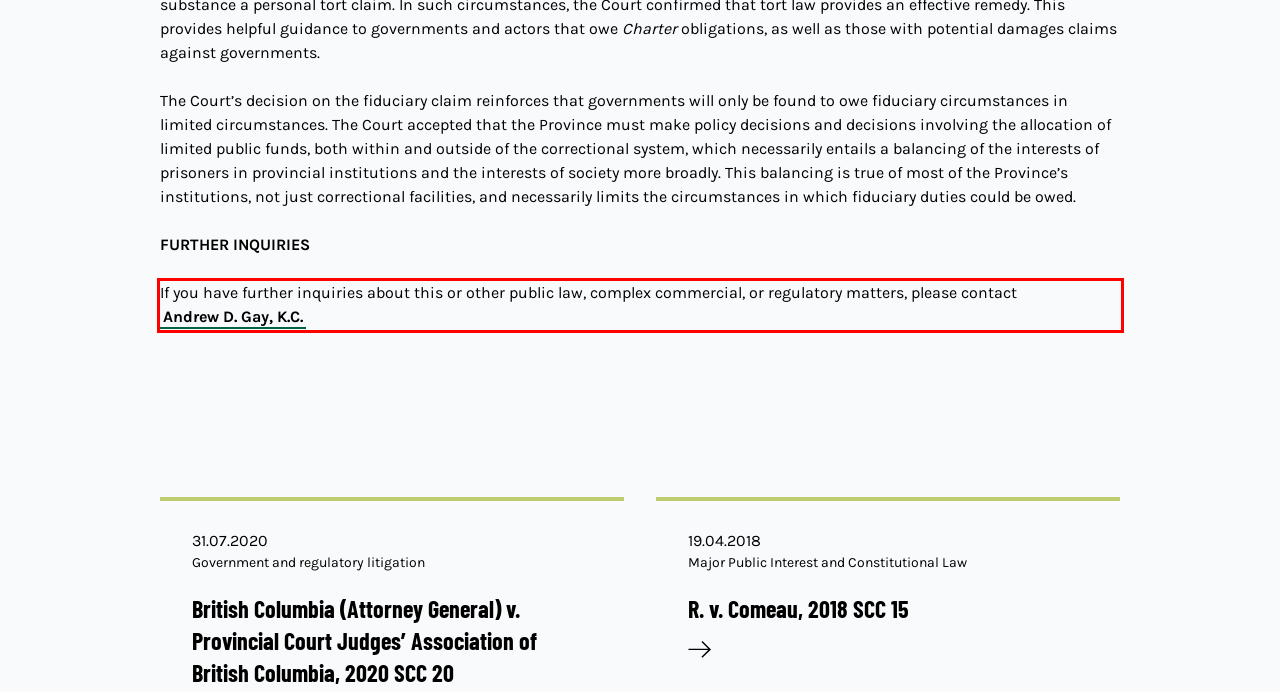Extract and provide the text found inside the red rectangle in the screenshot of the webpage.

If you have further inquiries about this or other public law, complex commercial, or regulatory matters, please contact Andrew D. Gay, K.C.